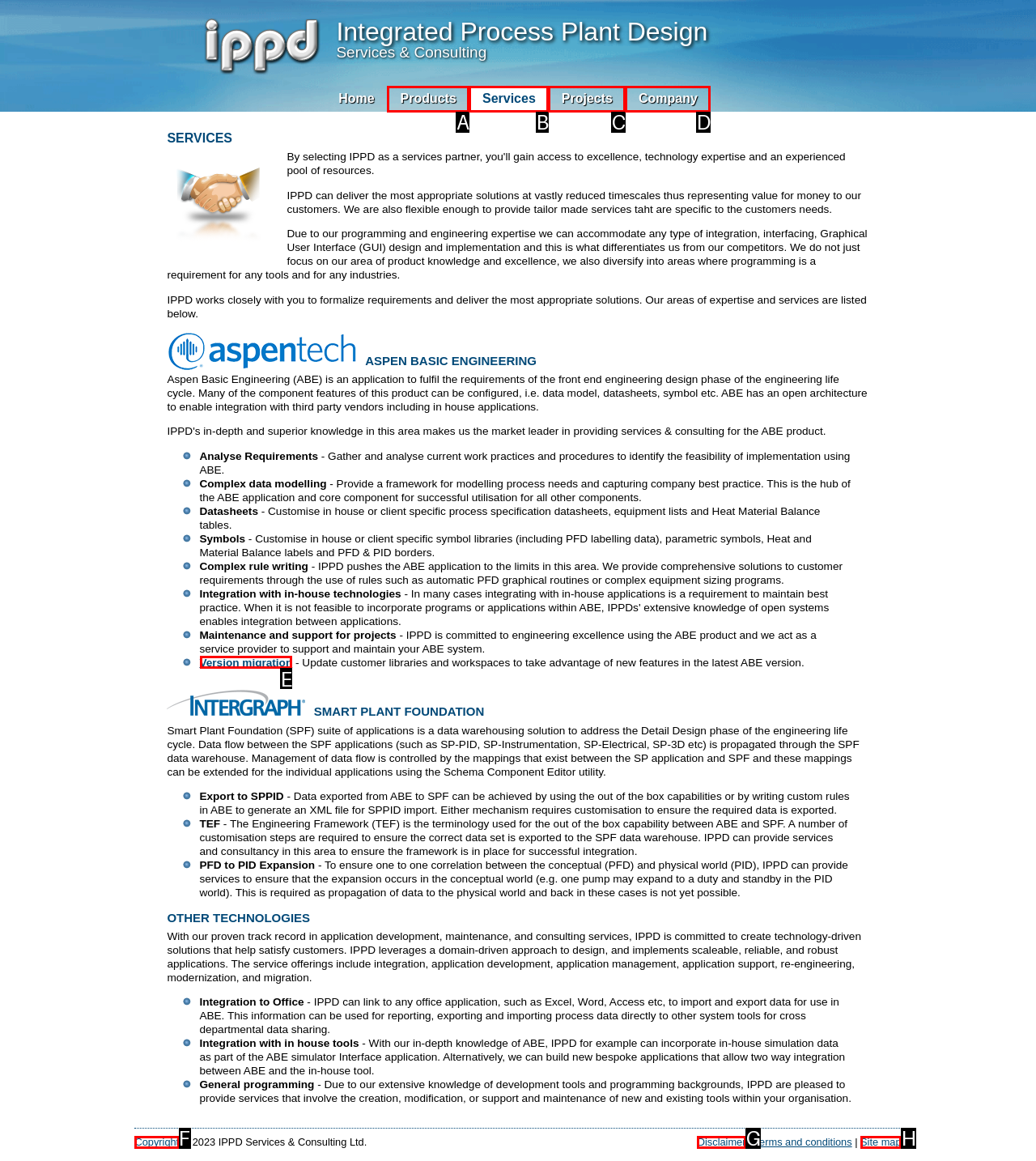Select the appropriate bounding box to fulfill the task: Publish comment Respond with the corresponding letter from the choices provided.

None